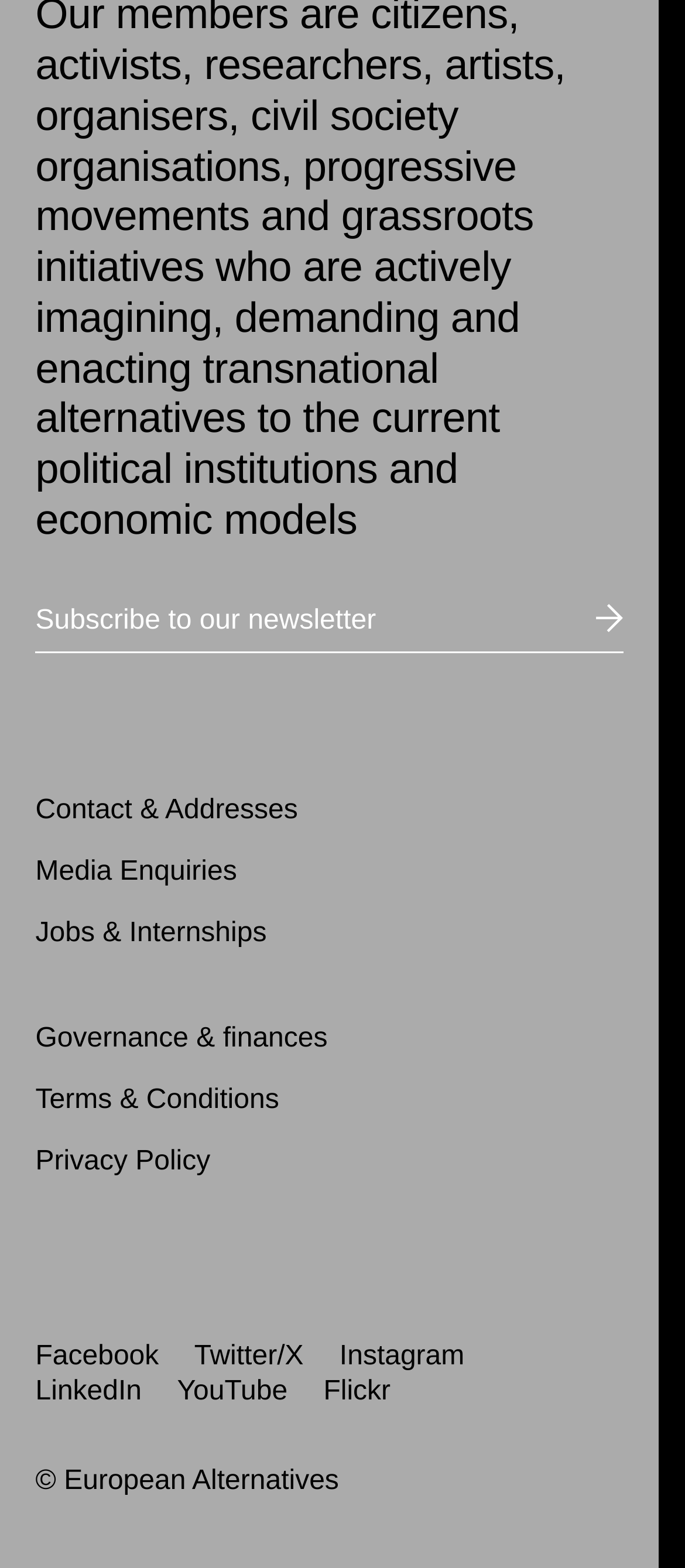How many footer links are there?
Using the image, give a concise answer in the form of a single word or short phrase.

9